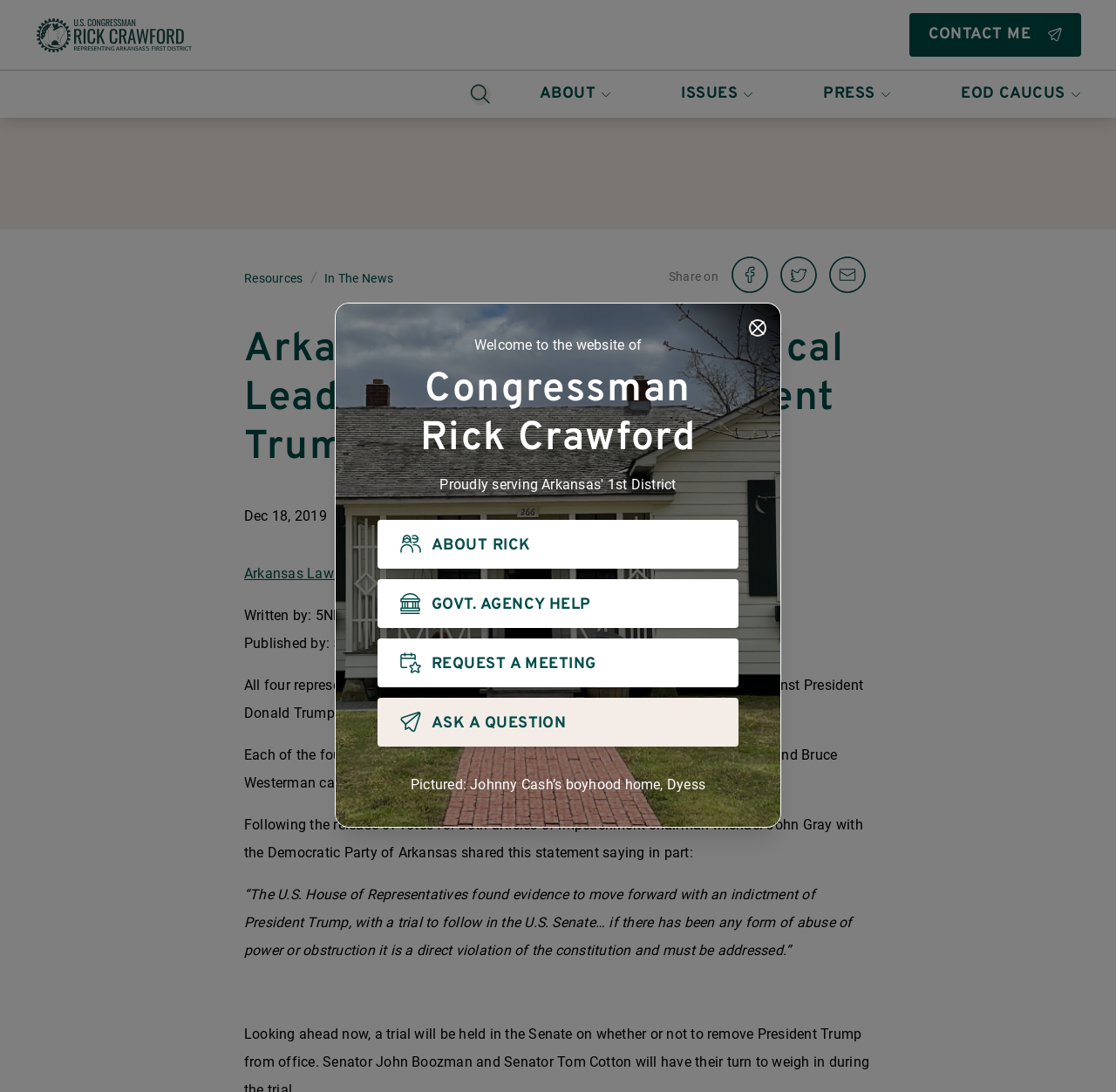Please identify the bounding box coordinates of the region to click in order to complete the given instruction: "Click the 'Close' button". The coordinates should be four float numbers between 0 and 1, i.e., [left, top, right, bottom].

[0.671, 0.292, 0.687, 0.308]